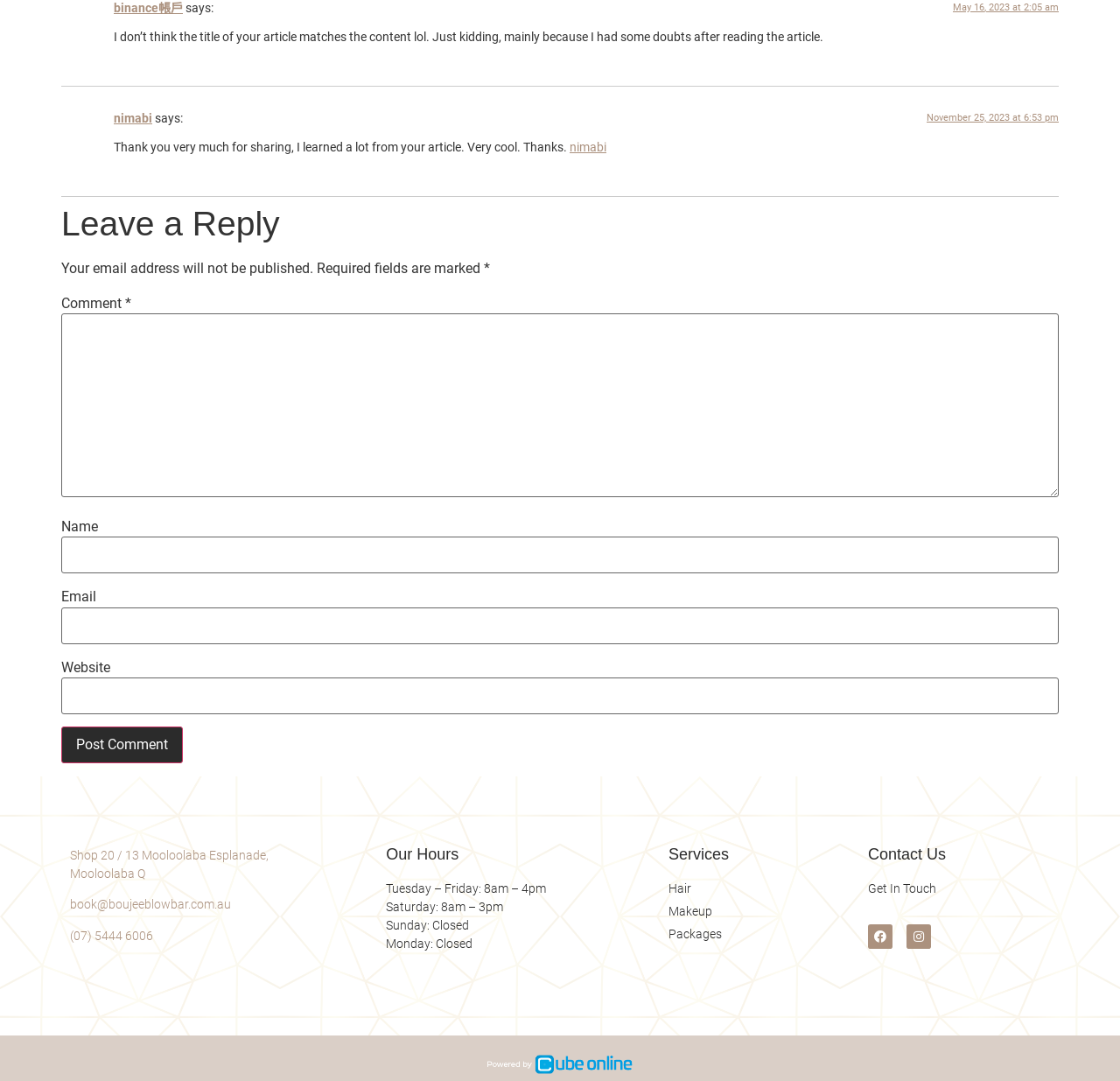Find the bounding box coordinates for the UI element that matches this description: "Hair".

[0.597, 0.814, 0.759, 0.831]